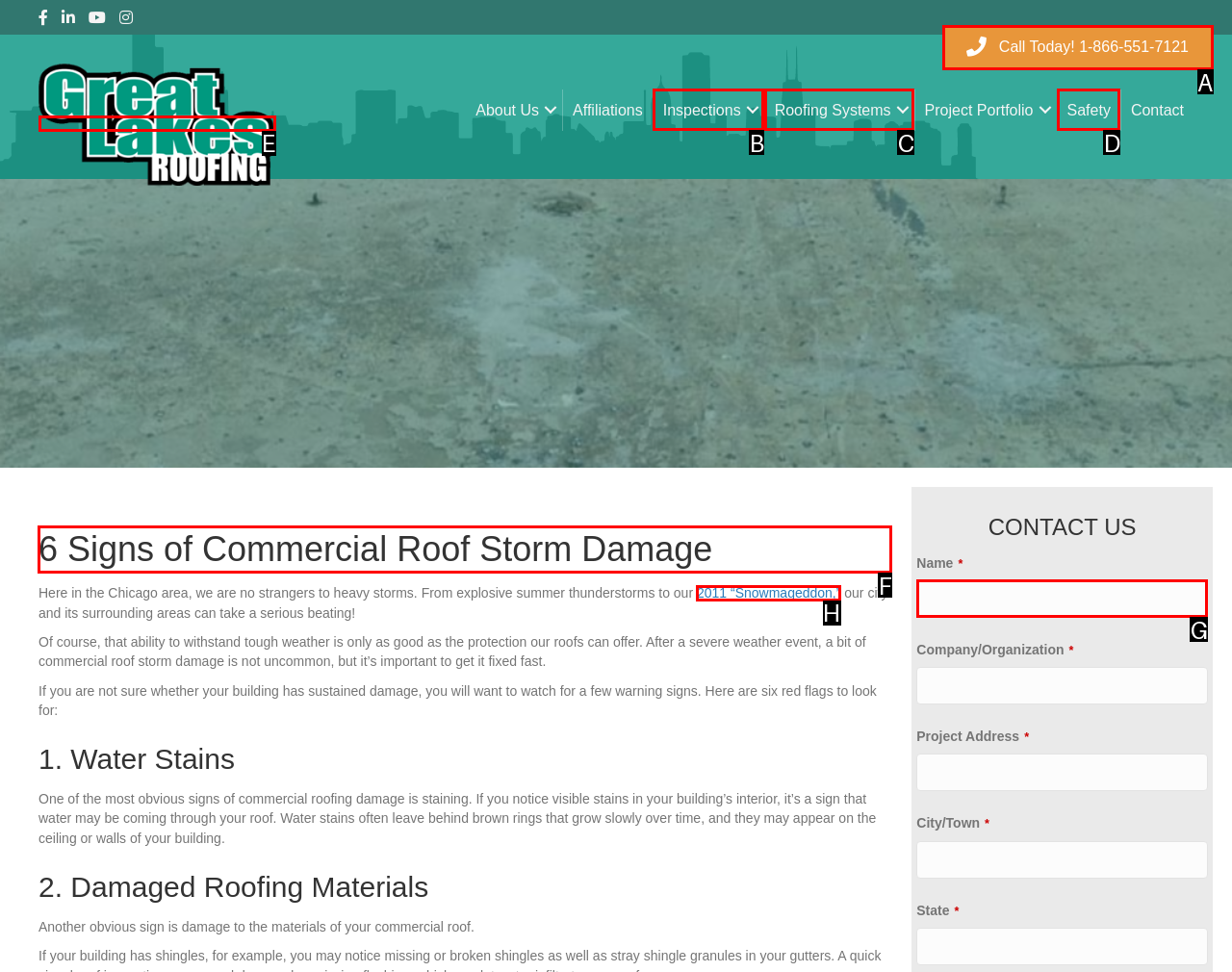Decide which letter you need to select to fulfill the task: Learn about 6 signs of commercial roof storm damage
Answer with the letter that matches the correct option directly.

F